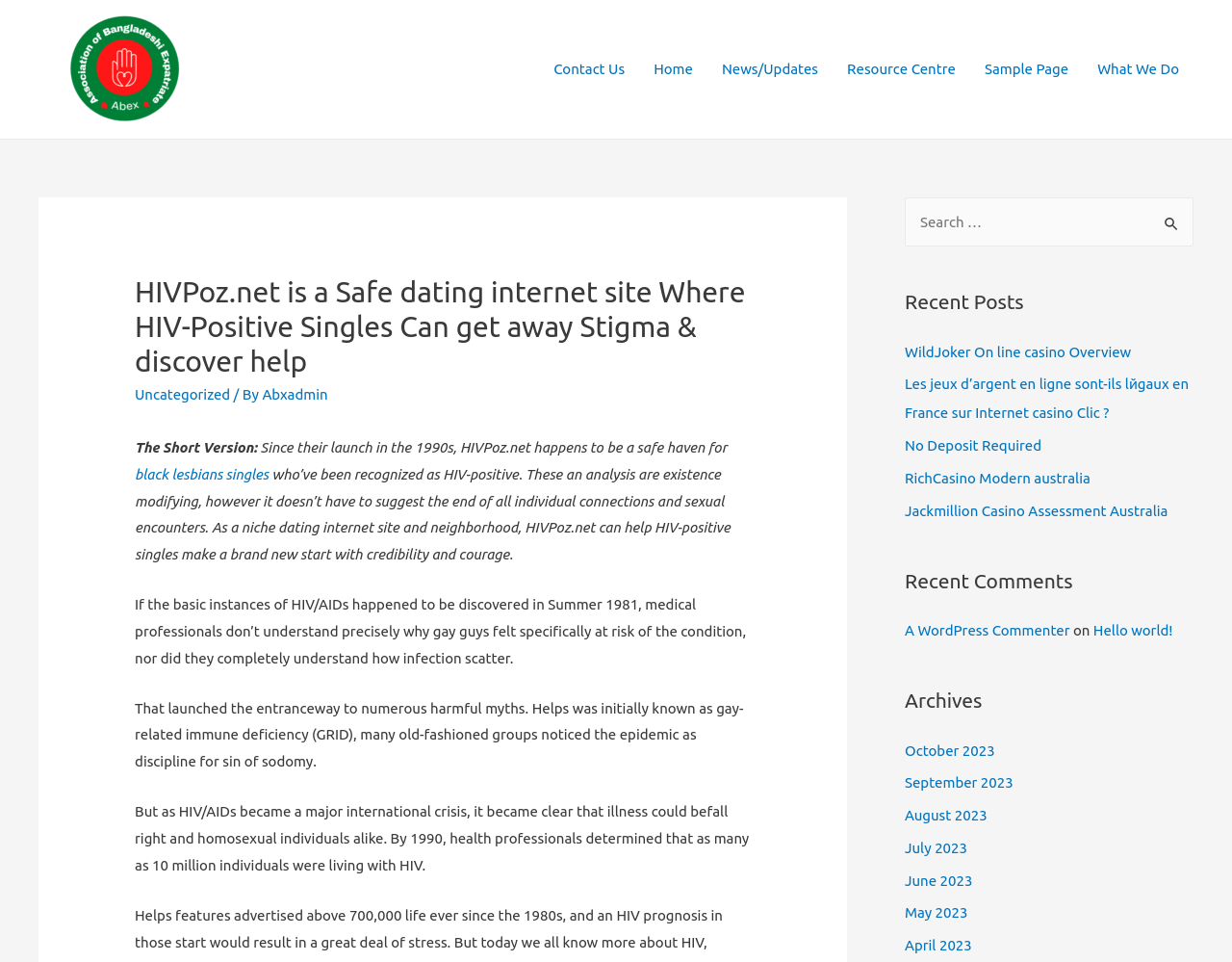Determine the bounding box coordinates of the clickable element to achieve the following action: 'Read the 'Best Social Media Apps to use this 2023' article'. Provide the coordinates as four float values between 0 and 1, formatted as [left, top, right, bottom].

None